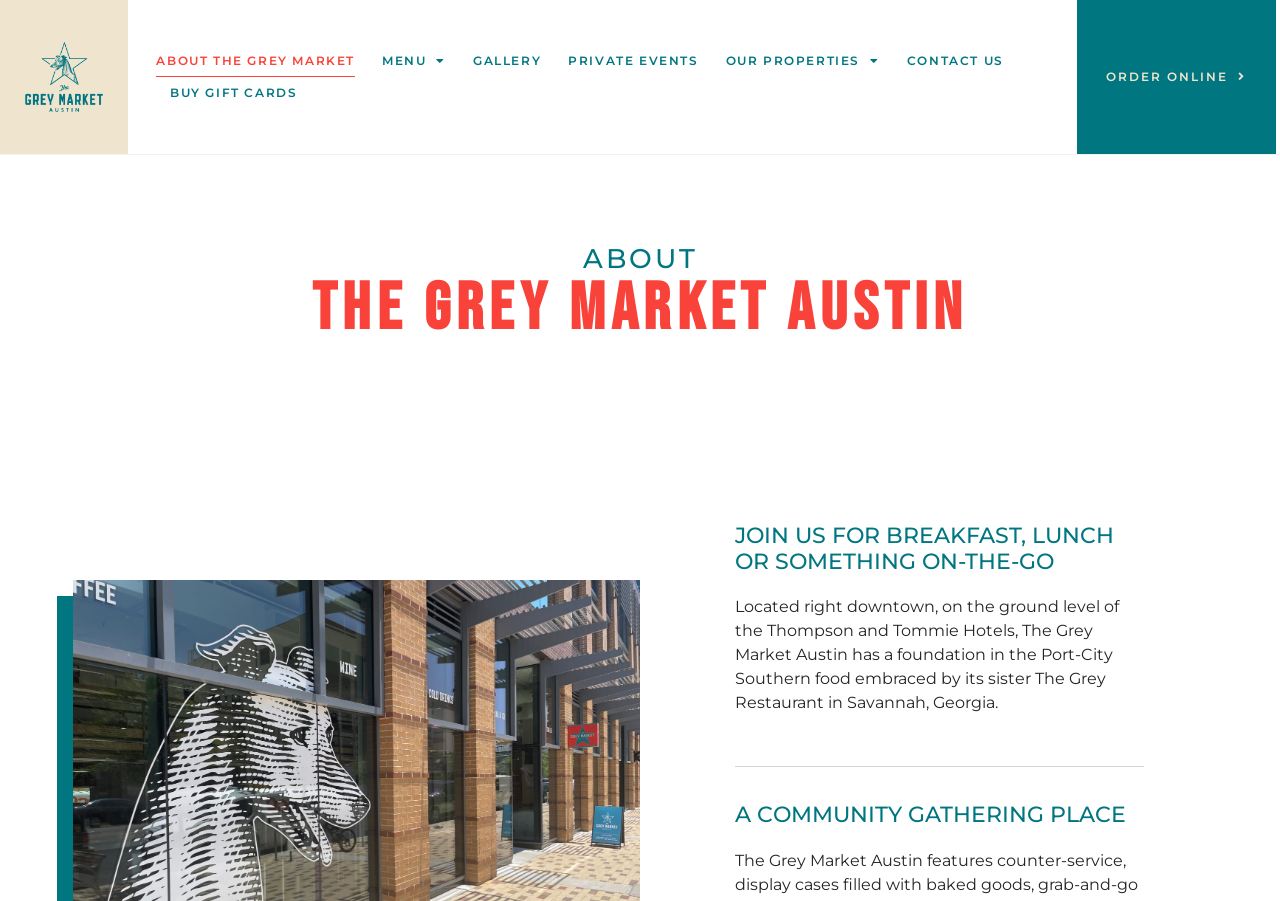What type of food does The Grey Market Austin serve?
Use the image to answer the question with a single word or phrase.

Southern food